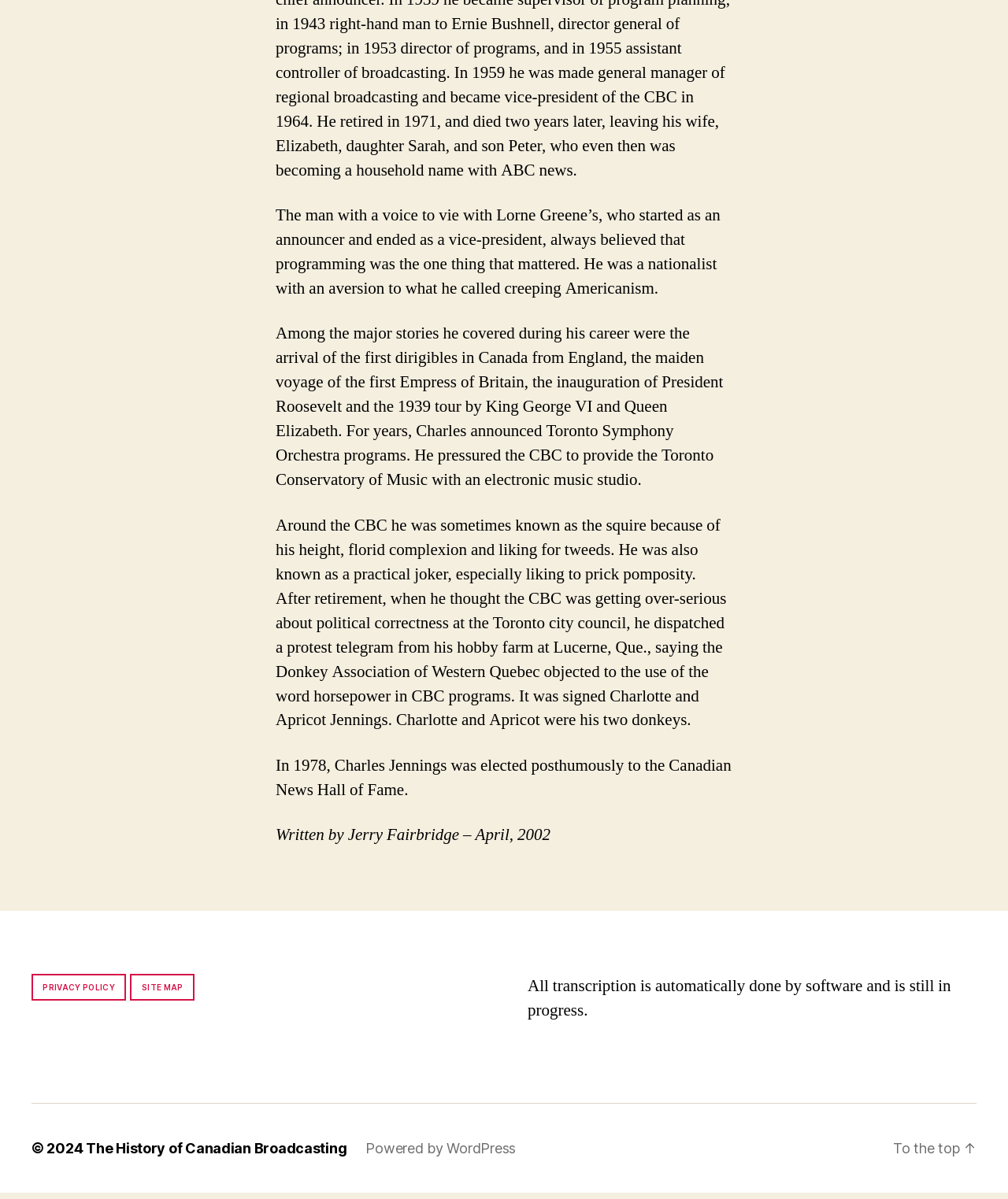Using the provided element description: "Site map", determine the bounding box coordinates of the corresponding UI element in the screenshot.

[0.129, 0.818, 0.193, 0.841]